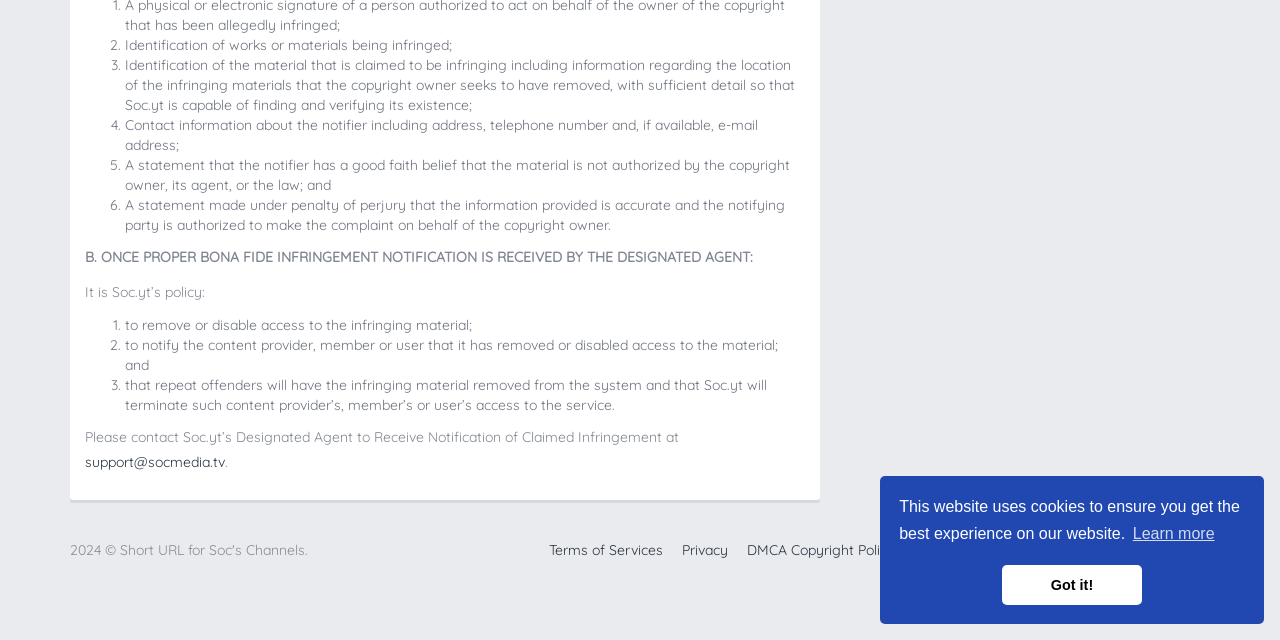Identify the bounding box coordinates for the UI element that matches this description: "Report Link".

[0.748, 0.843, 0.812, 0.877]